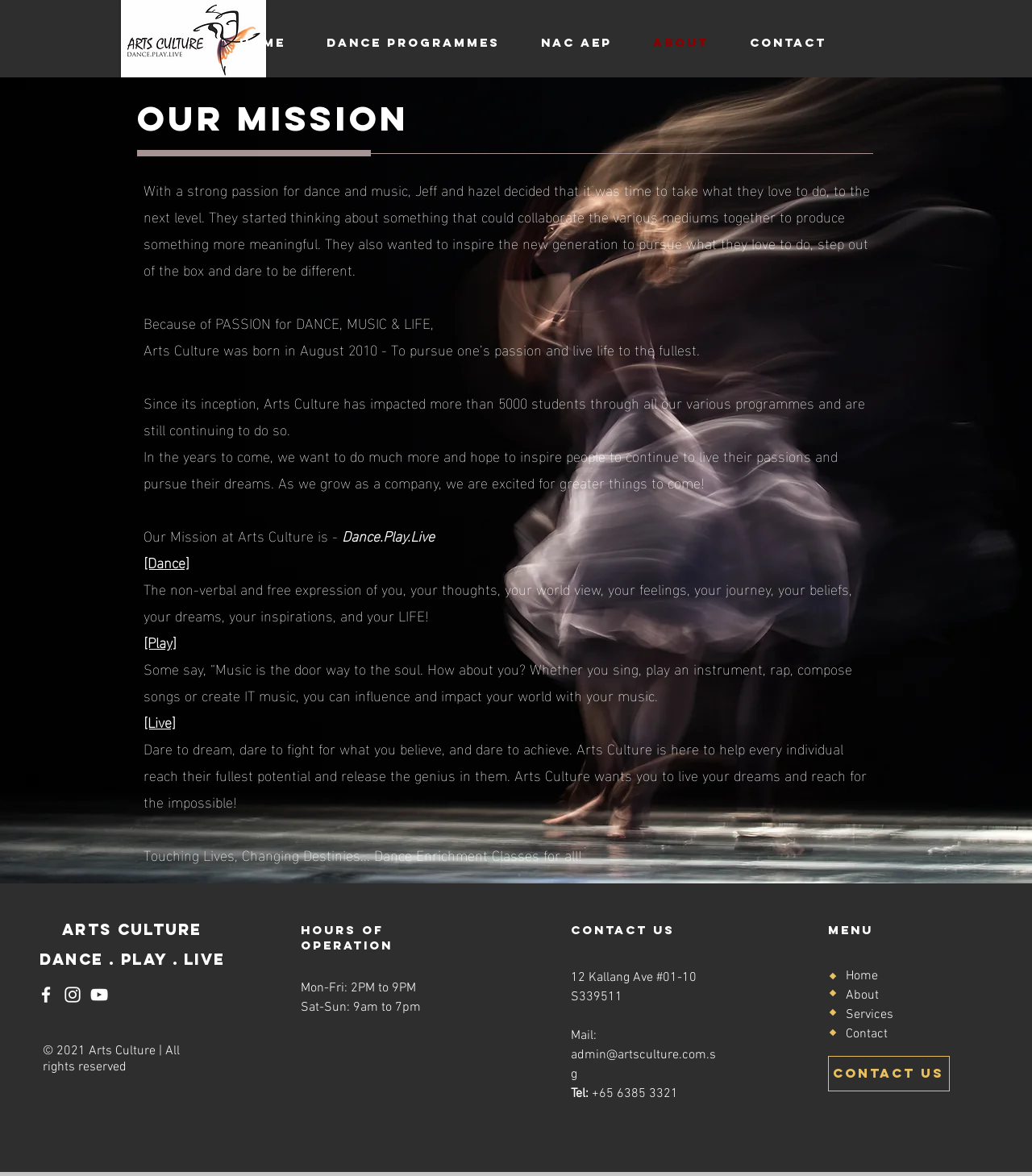Extract the bounding box coordinates for the HTML element that matches this description: "Contact Us". The coordinates should be four float numbers between 0 and 1, i.e., [left, top, right, bottom].

[0.802, 0.898, 0.92, 0.928]